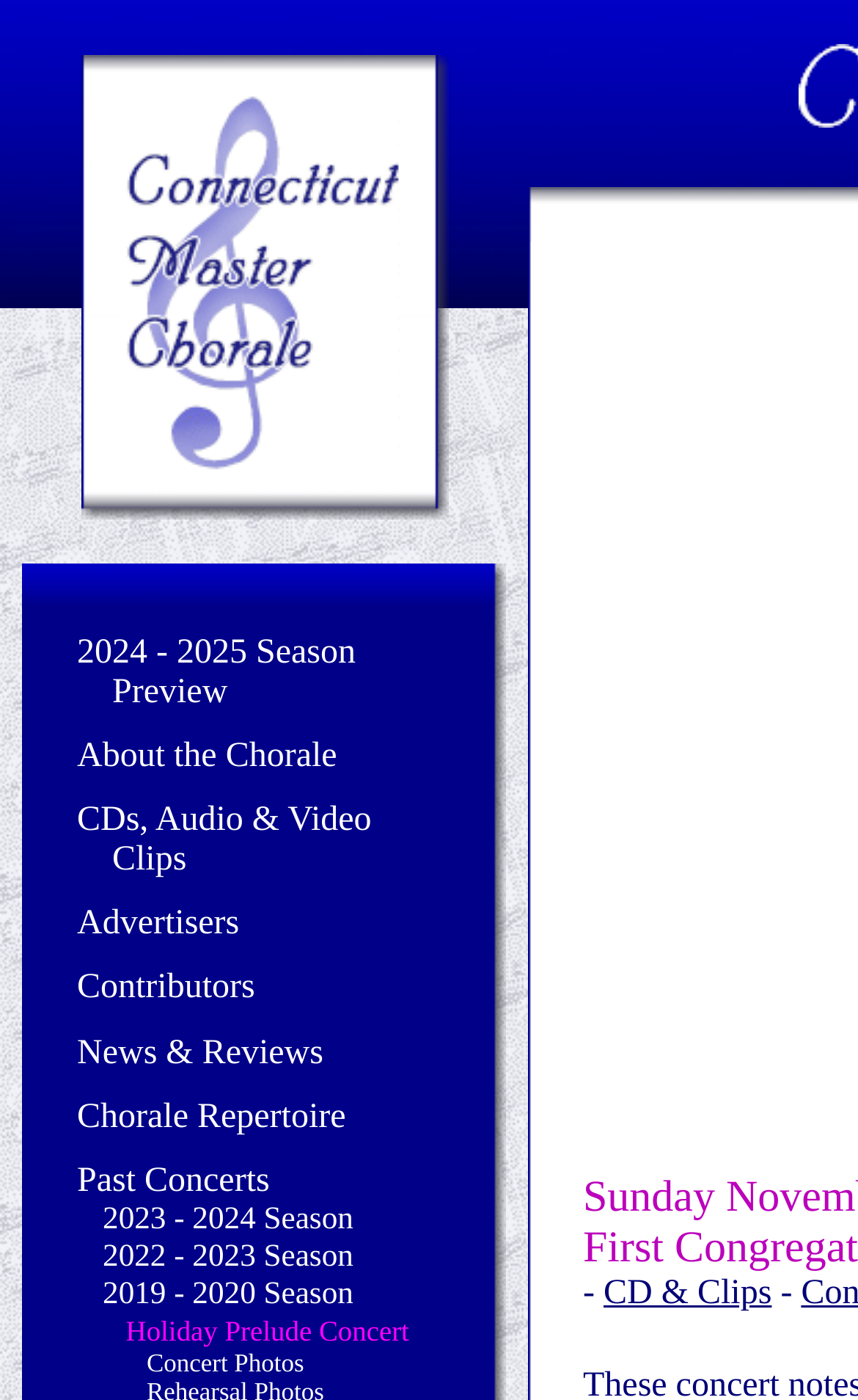Respond to the following query with just one word or a short phrase: 
What is the title of the current concert?

Holiday Prelude Concert